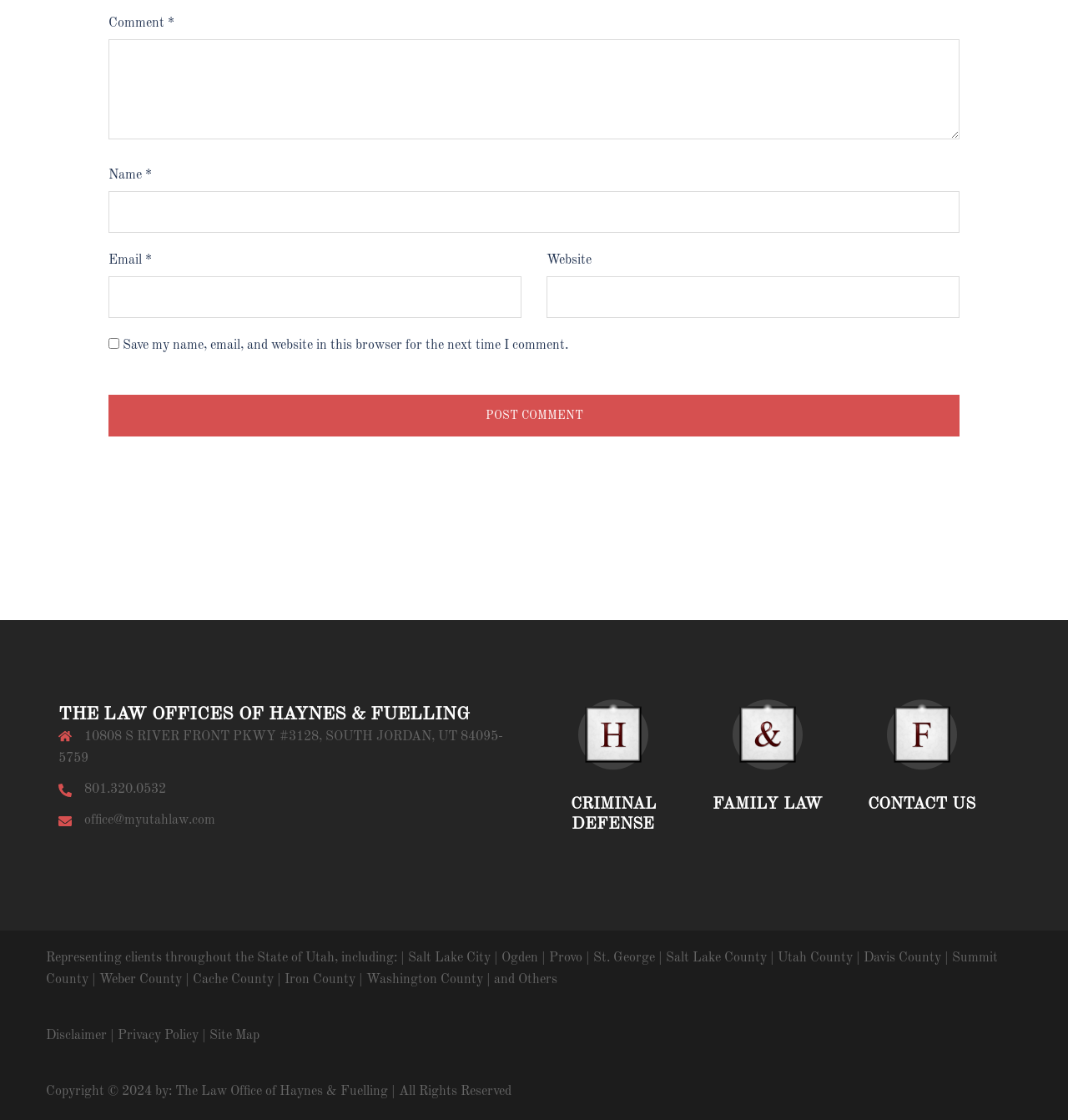What is the purpose of the checkbox?
Based on the image, answer the question with a single word or brief phrase.

Save comment information